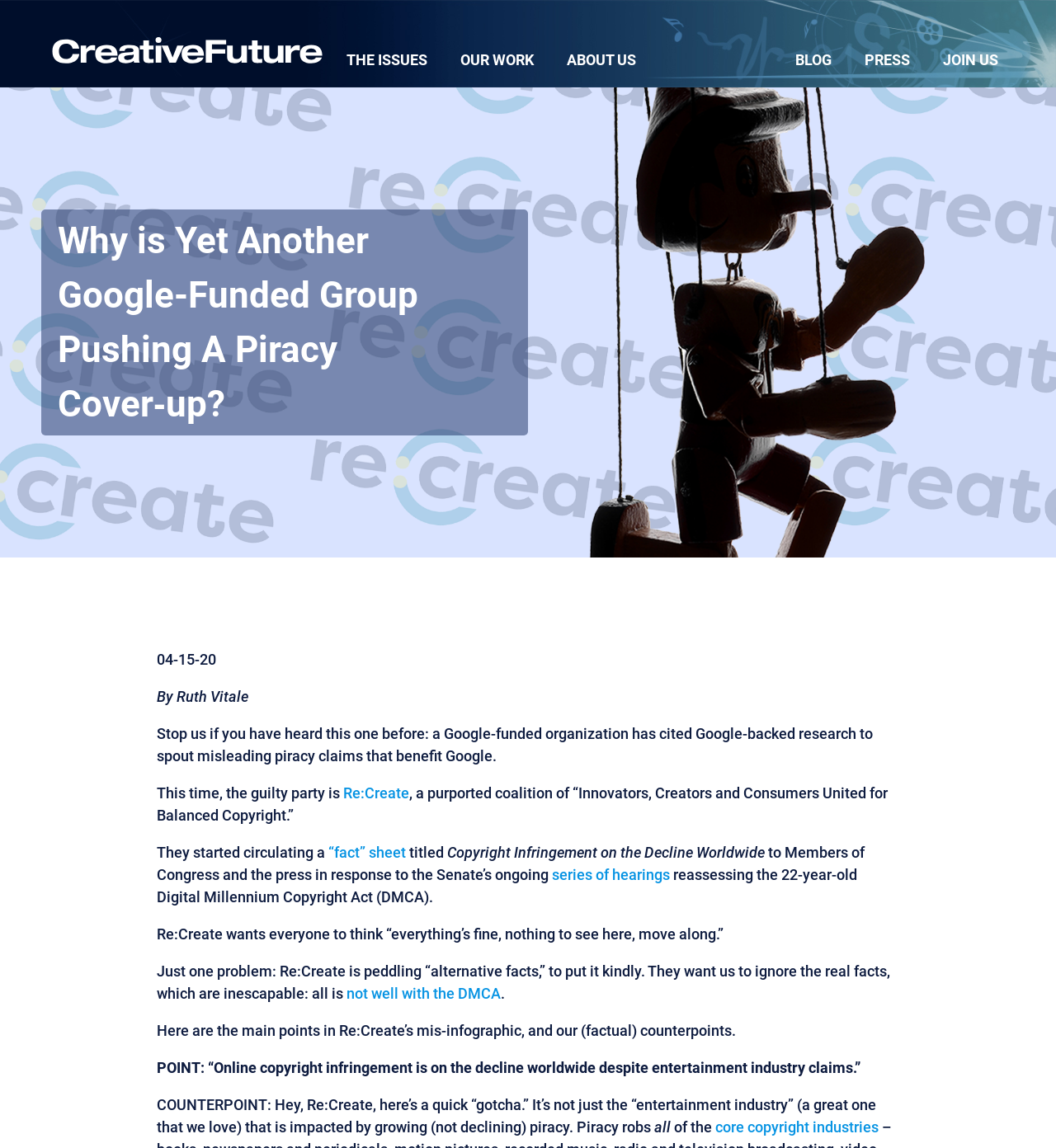Please analyze the image and give a detailed answer to the question:
What is the name of the organization mentioned in the article?

The name of the organization mentioned in the article is 'Re:Create', which is a link element located in the article content with a bounding box coordinate of [0.325, 0.683, 0.388, 0.699].